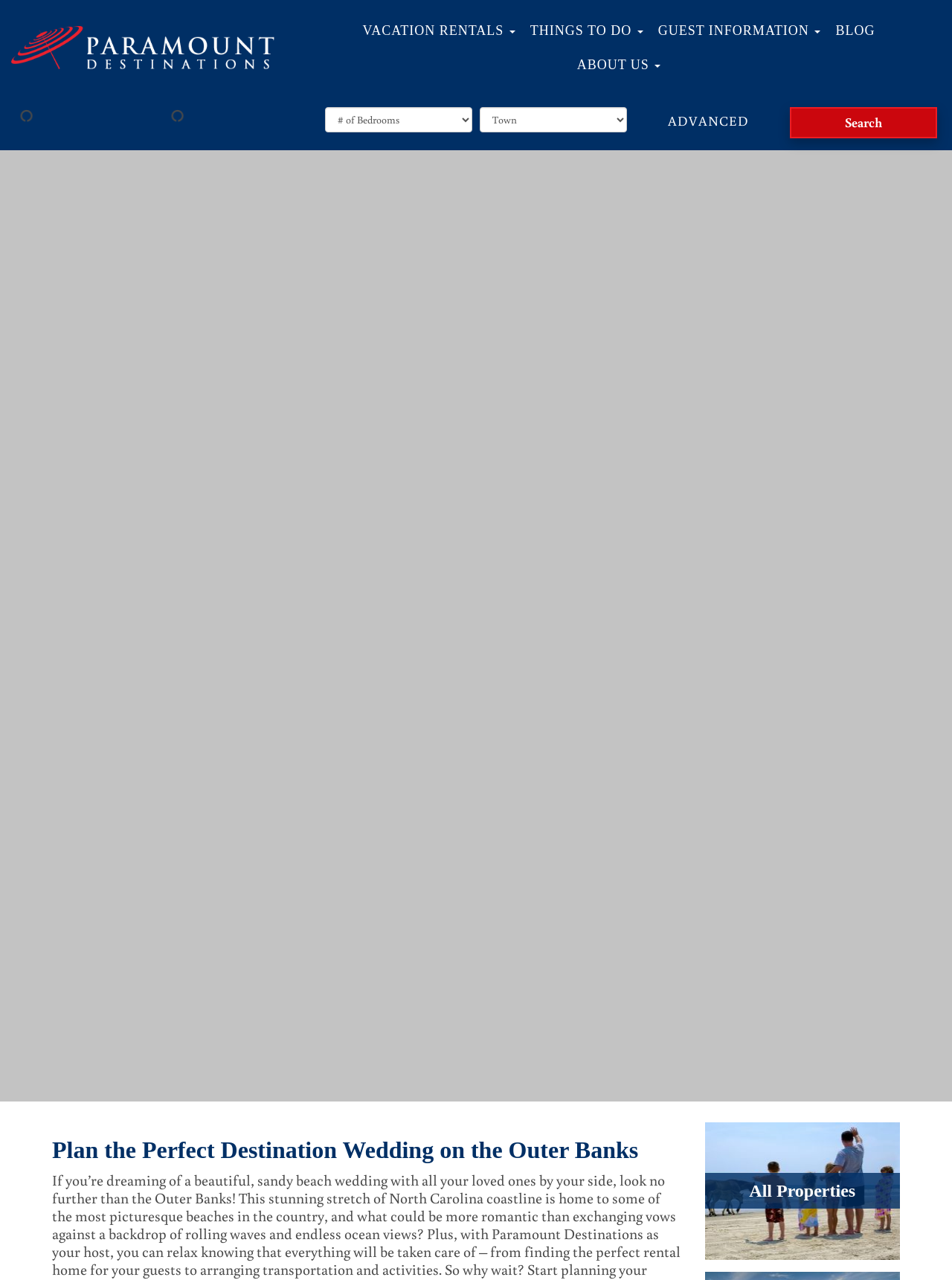Determine the bounding box coordinates of the clickable element necessary to fulfill the instruction: "Click on the 'Search' button". Provide the coordinates as four float numbers within the 0 to 1 range, i.e., [left, top, right, bottom].

[0.829, 0.084, 0.984, 0.108]